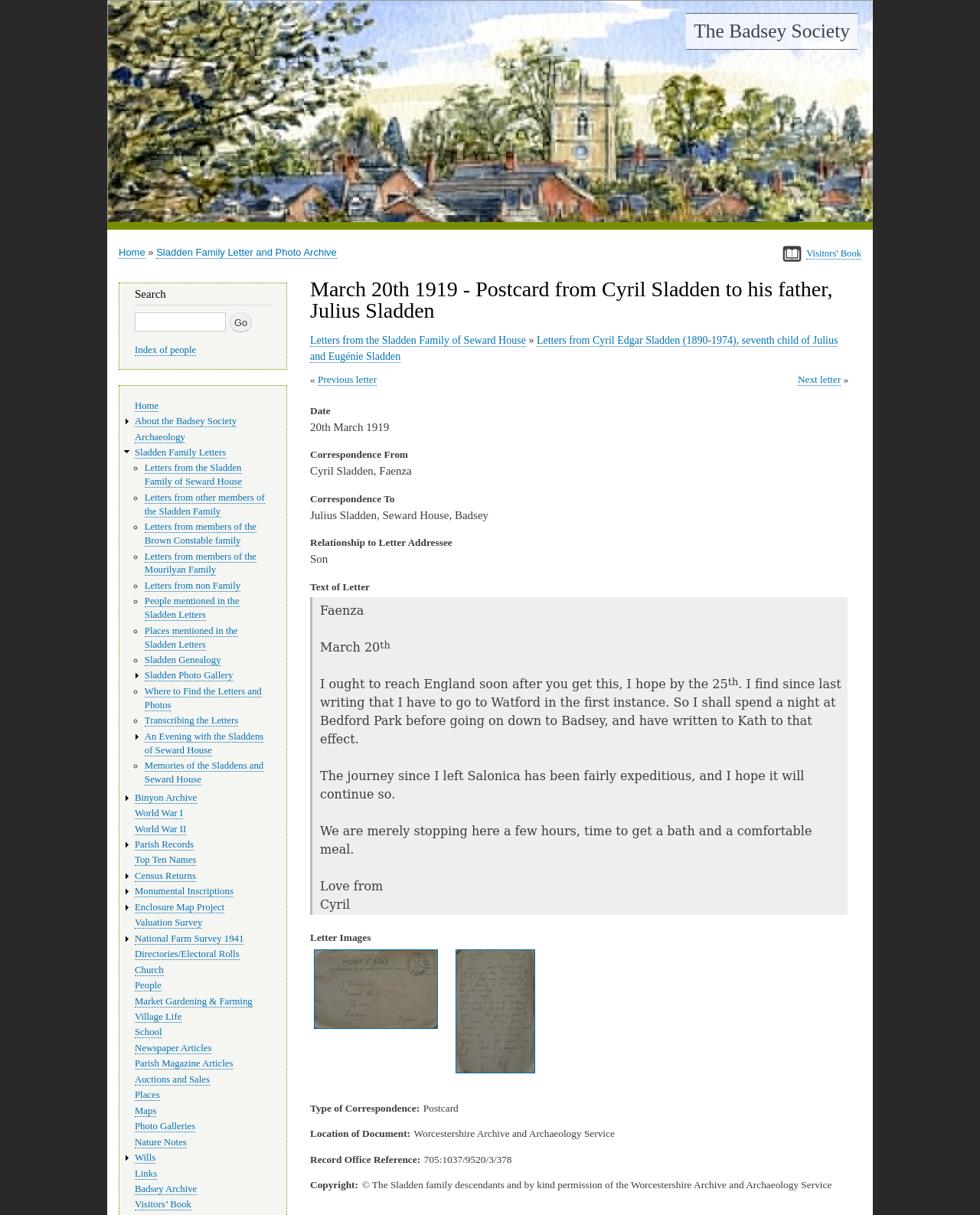Pinpoint the bounding box coordinates of the area that should be clicked to complete the following instruction: "Read about PayPal's history and future". The coordinates must be given as four float numbers between 0 and 1, i.e., [left, top, right, bottom].

None